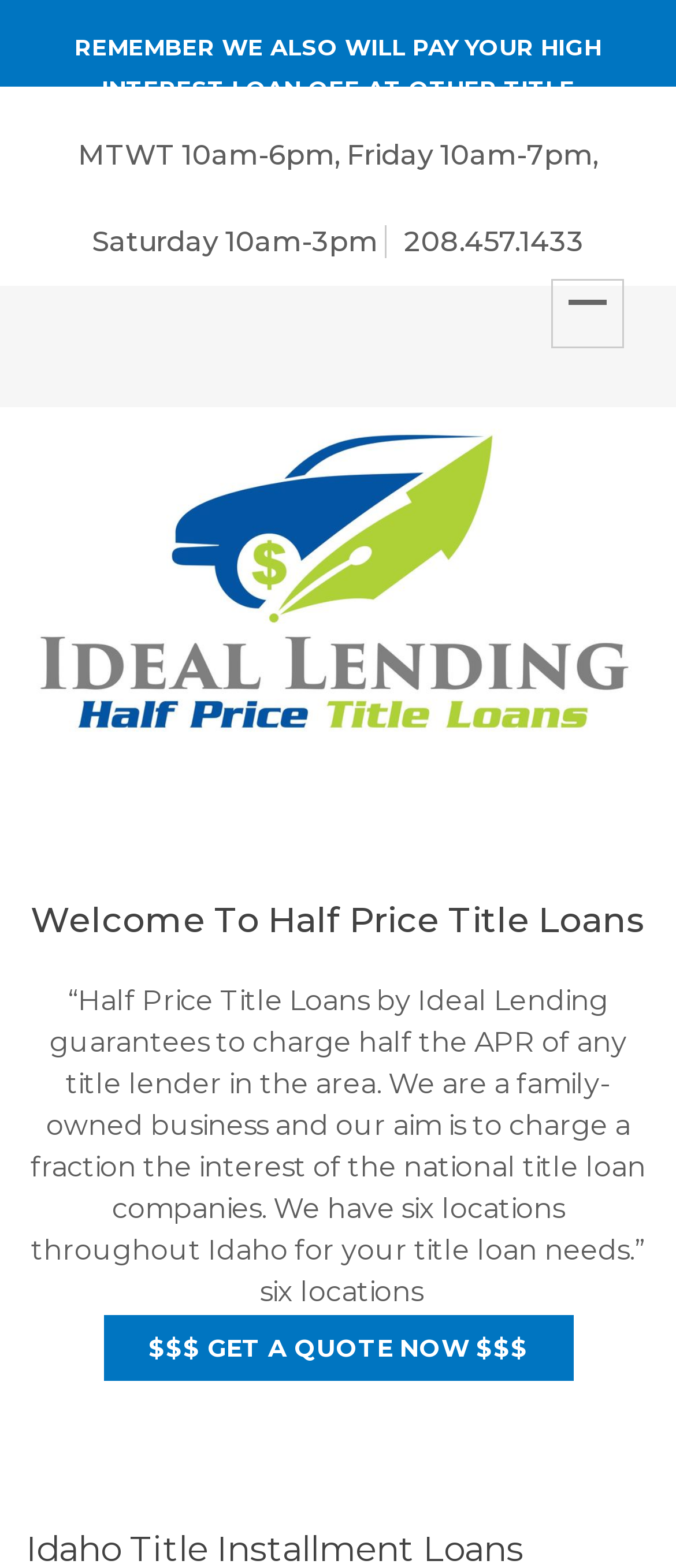What is the phone number of the company?
Please provide a single word or phrase as the answer based on the screenshot.

208.457.1433